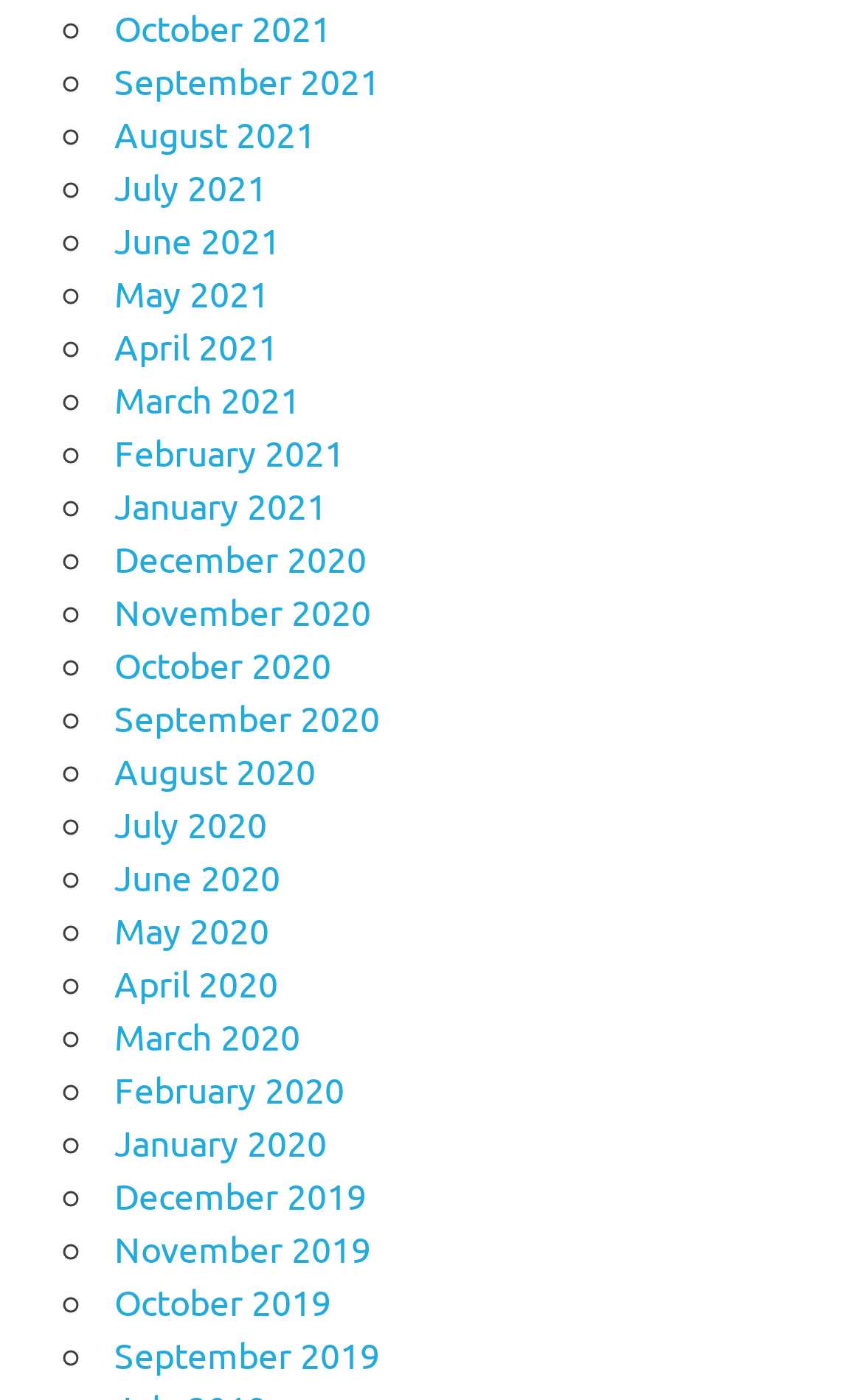Please answer the following question as detailed as possible based on the image: 
Are the months listed in chronological order?

I examined the list of links and found that the months are listed in chronological order, with the earliest month at the bottom and the latest month at the top.